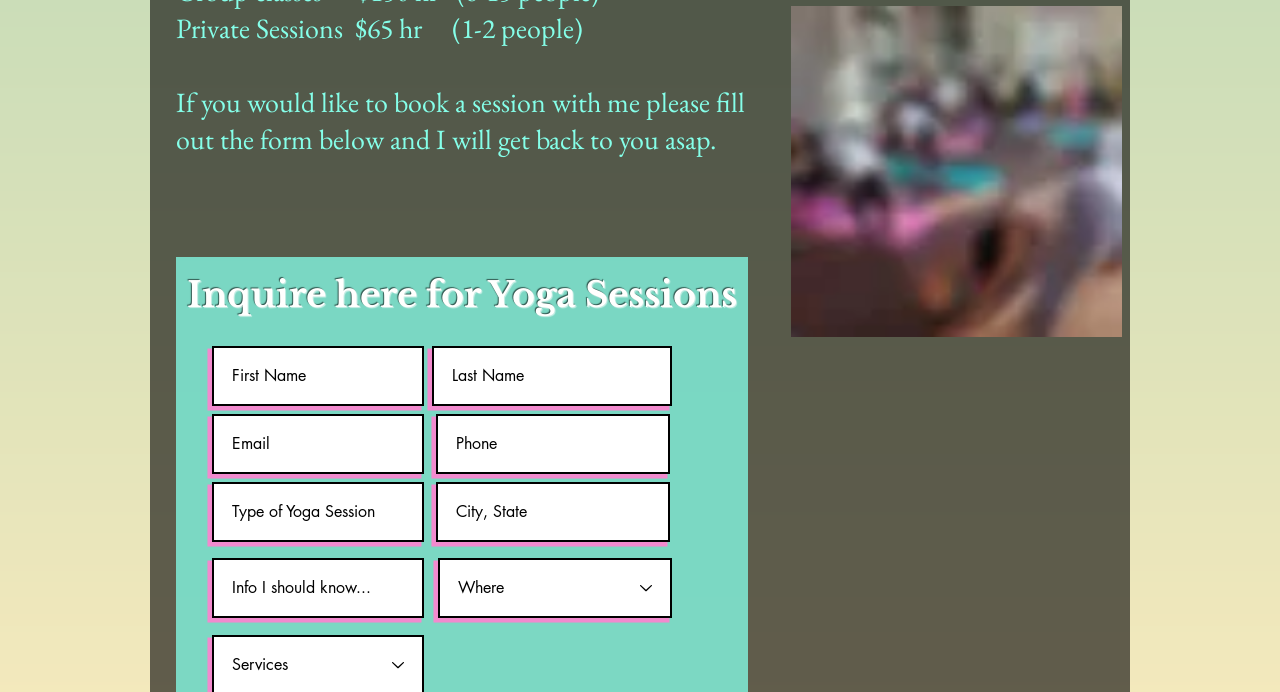Locate the bounding box coordinates of the clickable region necessary to complete the following instruction: "Enter your Email". Provide the coordinates in the format of four float numbers between 0 and 1, i.e., [left, top, right, bottom].

[0.166, 0.598, 0.331, 0.685]